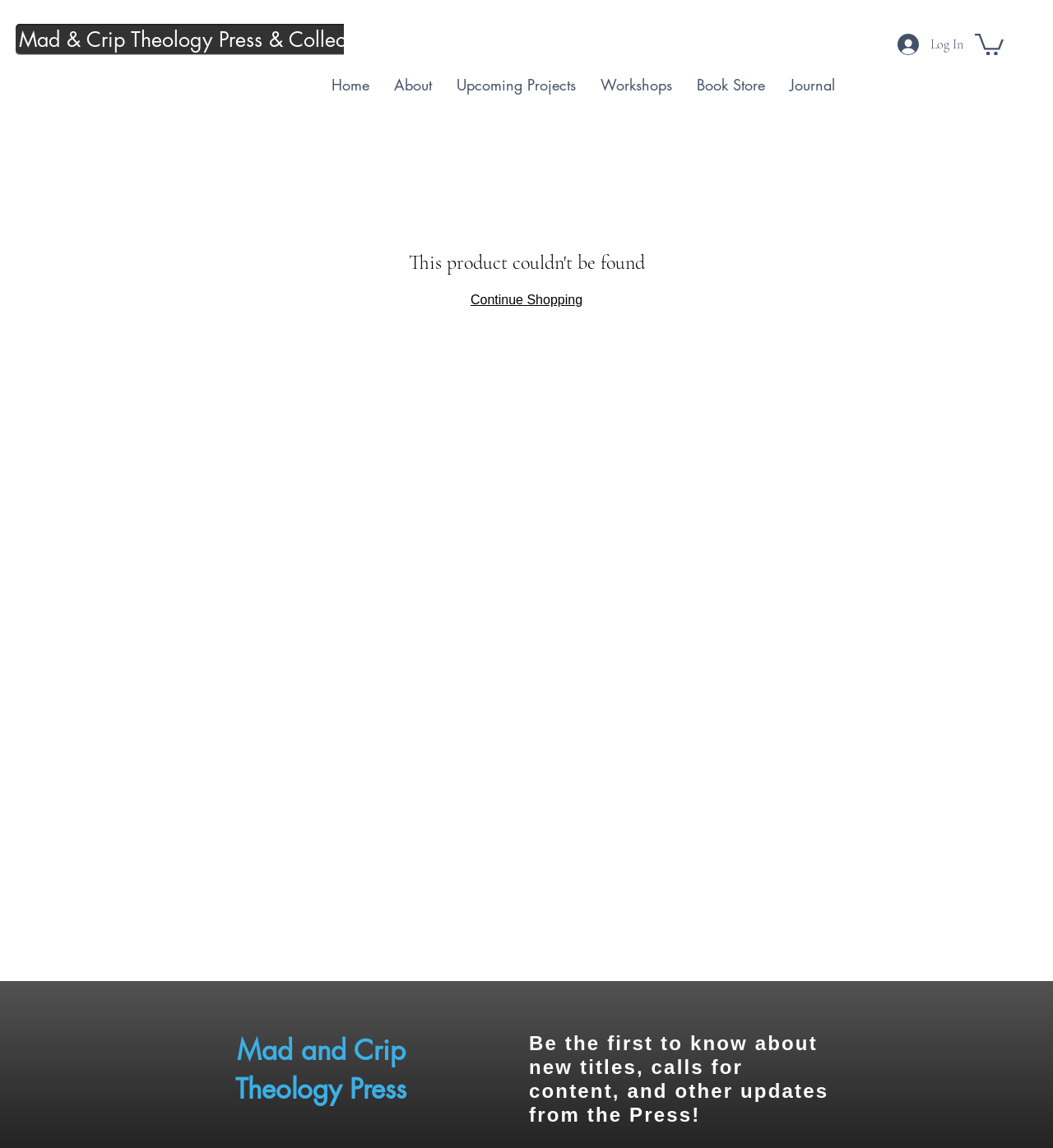Determine the bounding box coordinates of the area to click in order to meet this instruction: "continue shopping".

[0.447, 0.255, 0.553, 0.267]